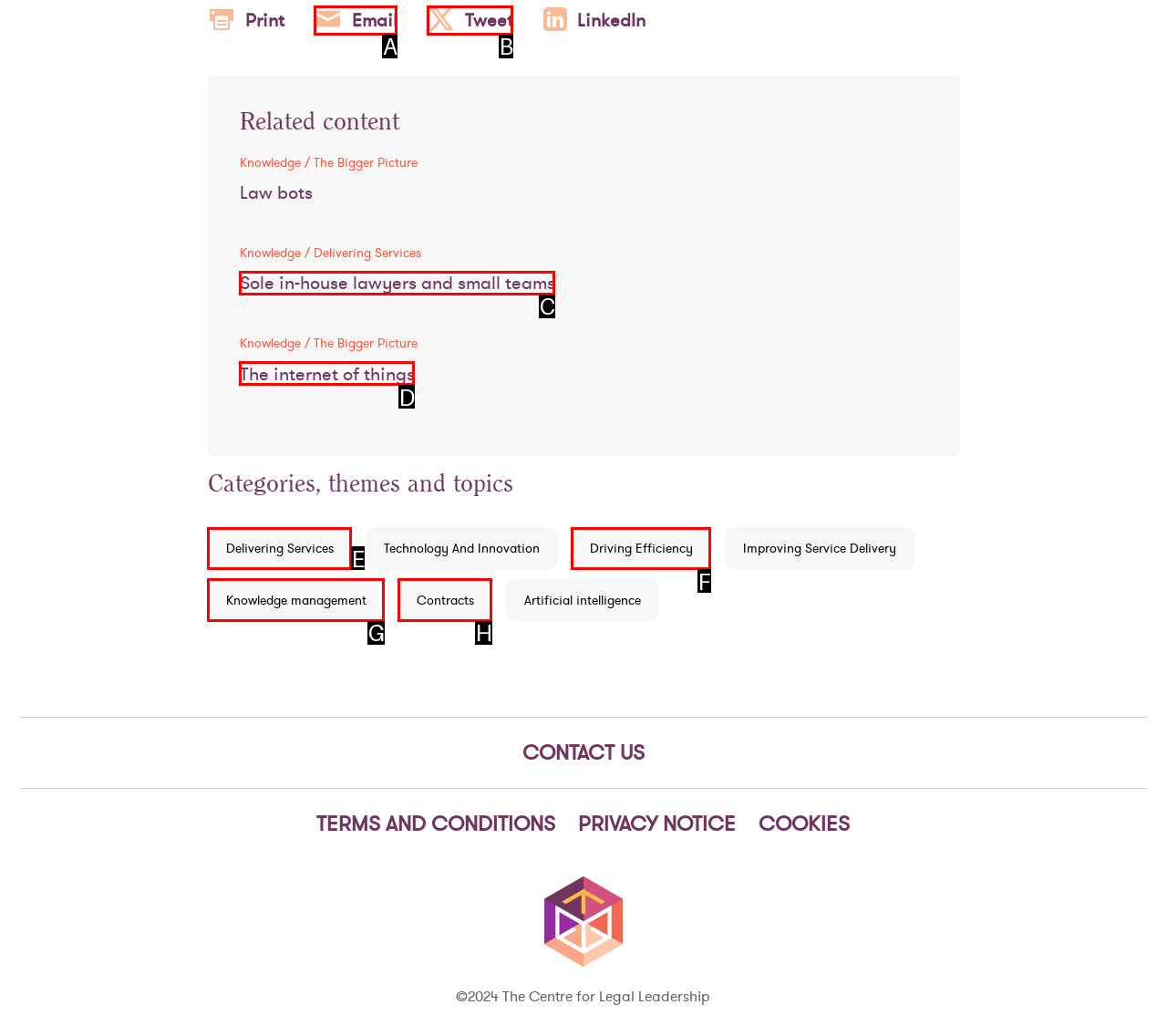Find the option that best fits the description: Tweet. Answer with the letter of the option.

B